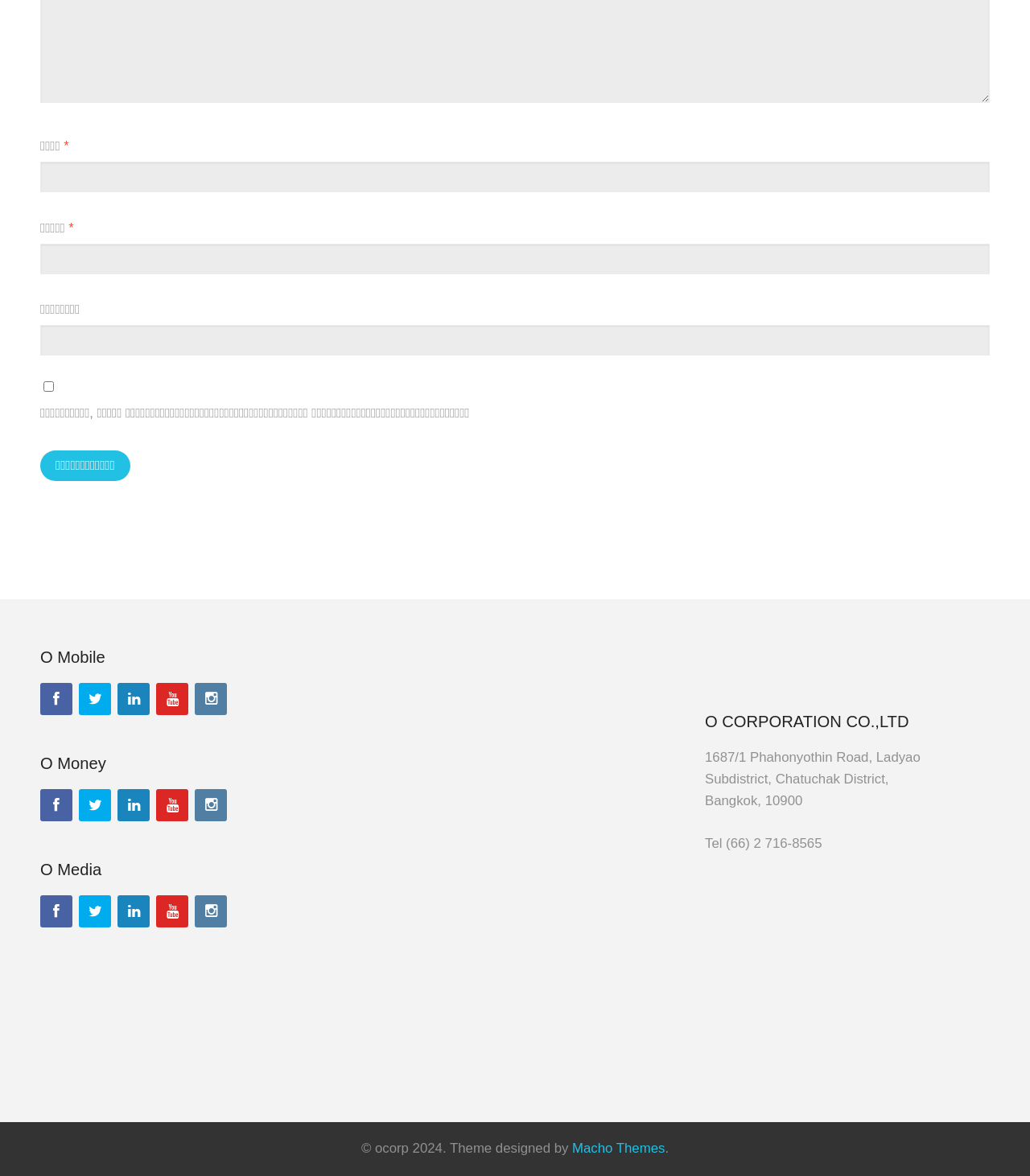Please determine the bounding box coordinates of the section I need to click to accomplish this instruction: "Click to post a comment".

[0.039, 0.383, 0.126, 0.409]